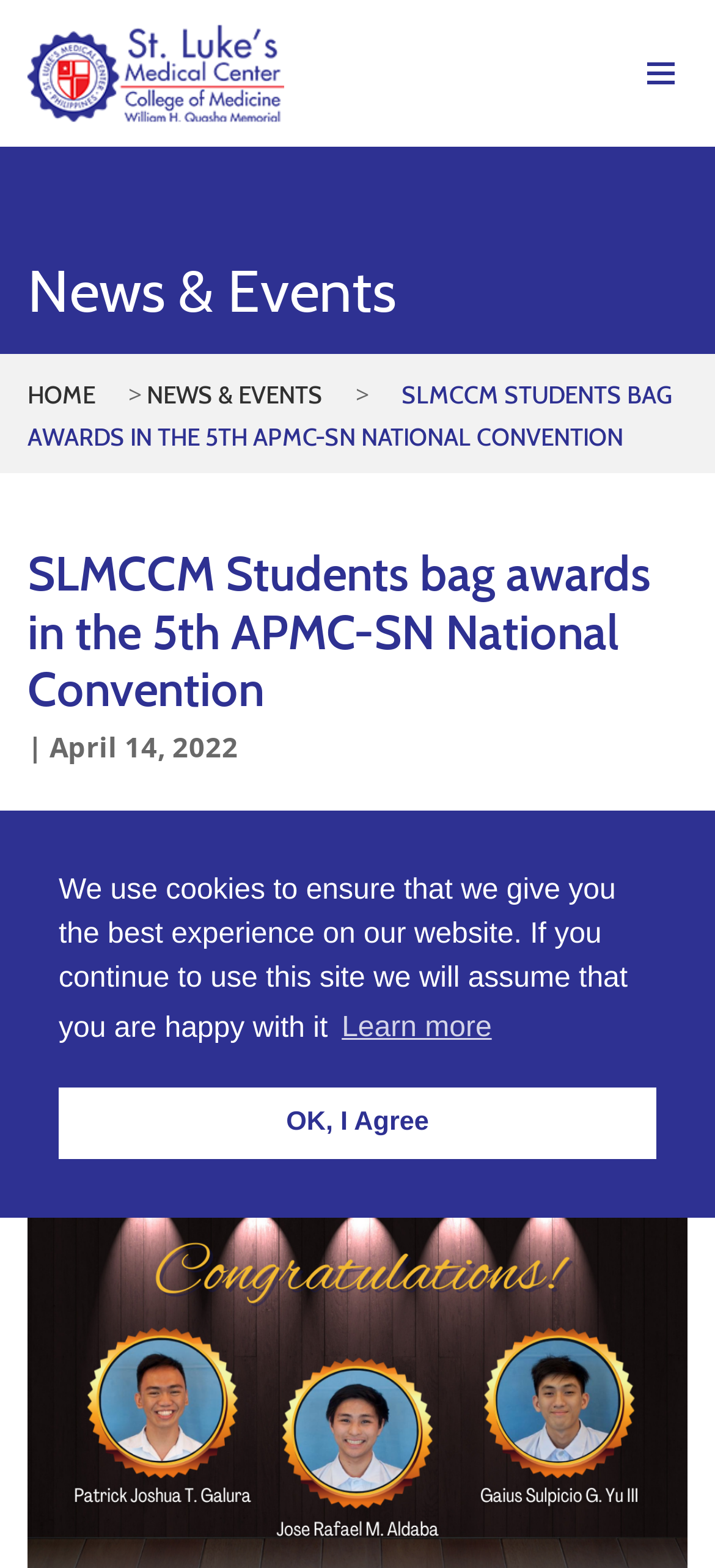Provide a one-word or short-phrase answer to the question:
What is the name of the medical center?

St. Luke's Medical Center